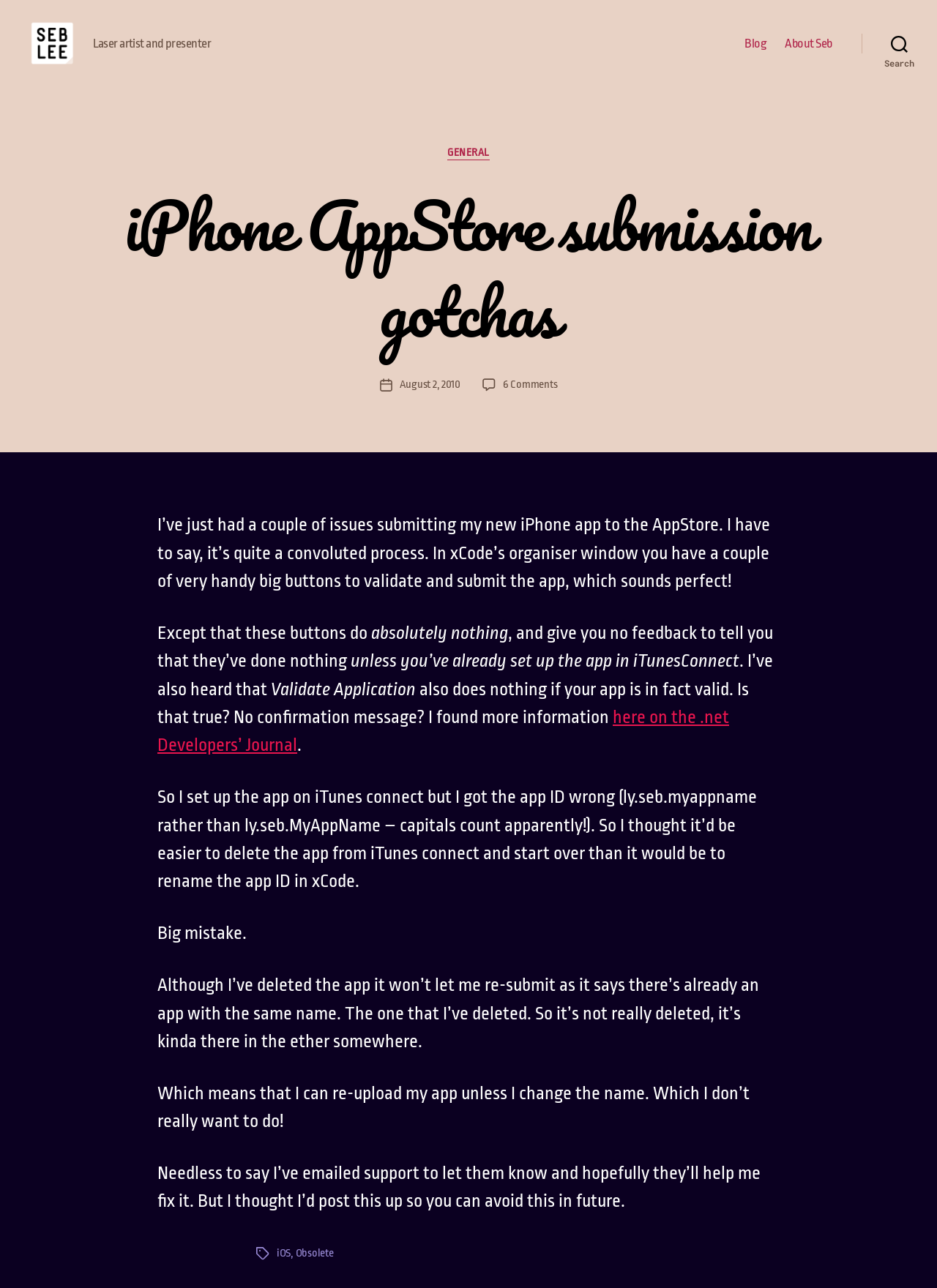What is the author's issue with submitting the app?
Using the image as a reference, answer with just one word or a short phrase.

App ID mistake